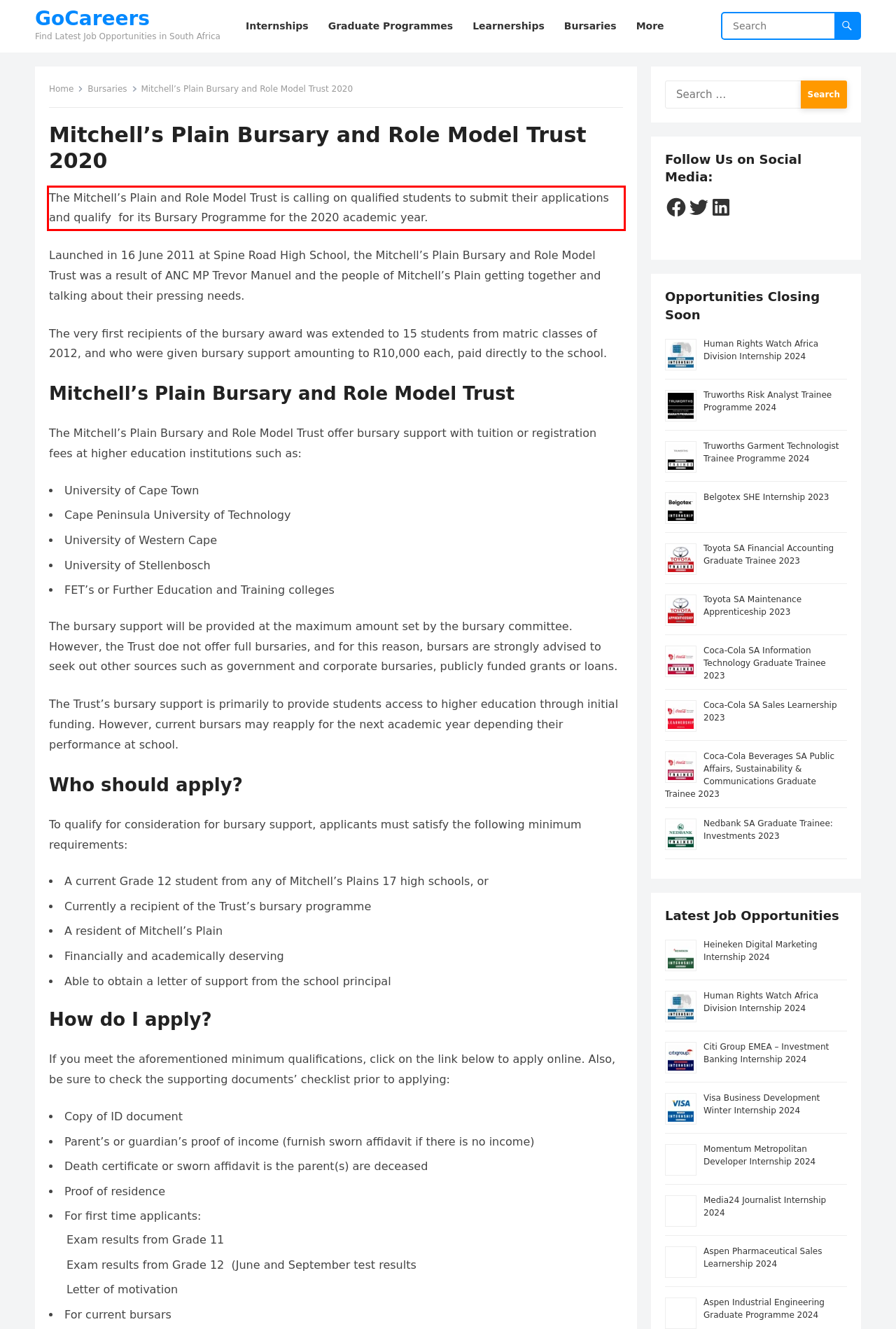Given a screenshot of a webpage containing a red bounding box, perform OCR on the text within this red bounding box and provide the text content.

The Mitchell’s Plain and Role Model Trust is calling on qualified students to submit their applications and qualify for its Bursary Programme for the 2020 academic year.